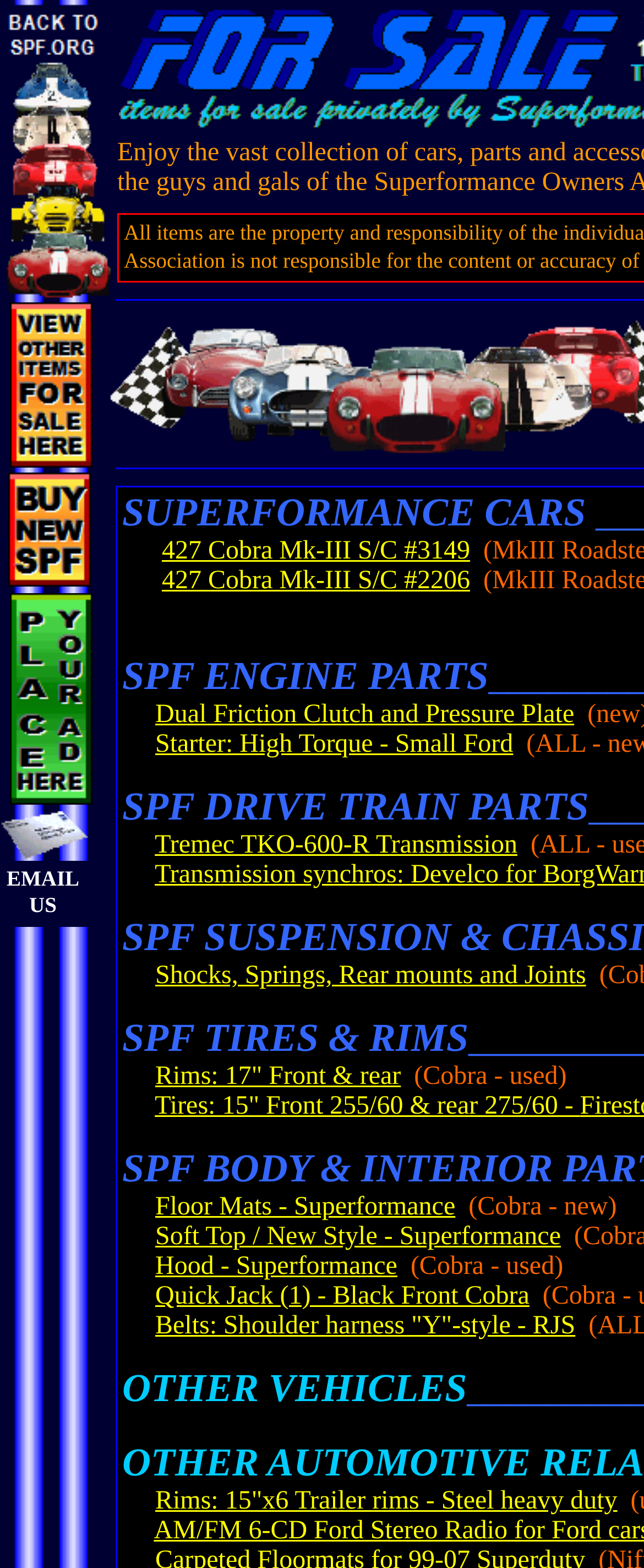Find the UI element described as: "alt="CONTEC_Mexico_Sharing_red"" and predict its bounding box coordinates. Ensure the coordinates are four float numbers between 0 and 1, [left, top, right, bottom].

None